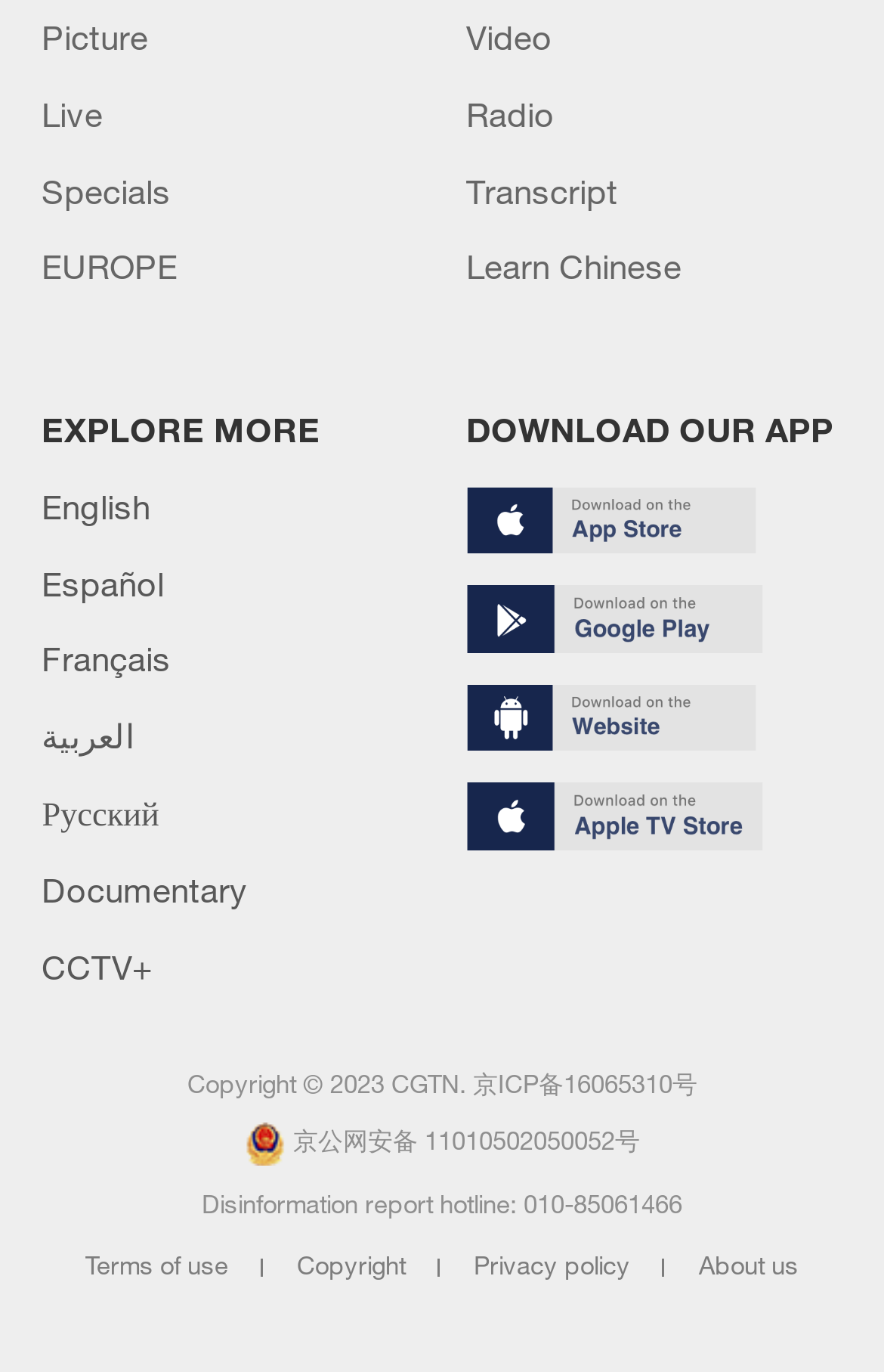How many language options are available?
Please describe in detail the information shown in the image to answer the question.

I counted the number of language options available on the webpage, which are English, Español, Français, العربية, and Русский, totaling 5 options.